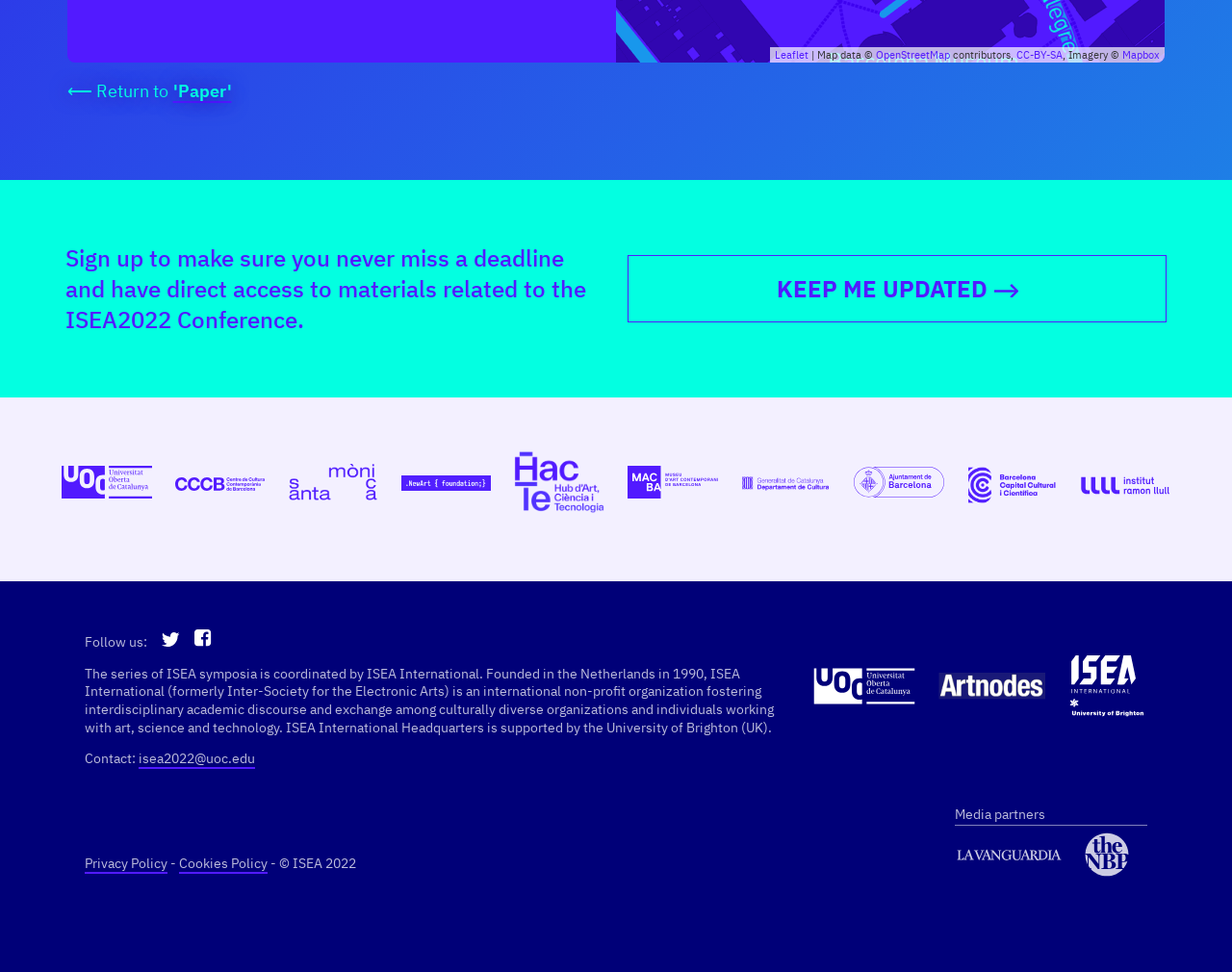Provide the bounding box coordinates of the HTML element this sentence describes: "alt="Logo Macba"". The bounding box coordinates consist of four float numbers between 0 and 1, i.e., [left, top, right, bottom].

[0.509, 0.479, 0.582, 0.519]